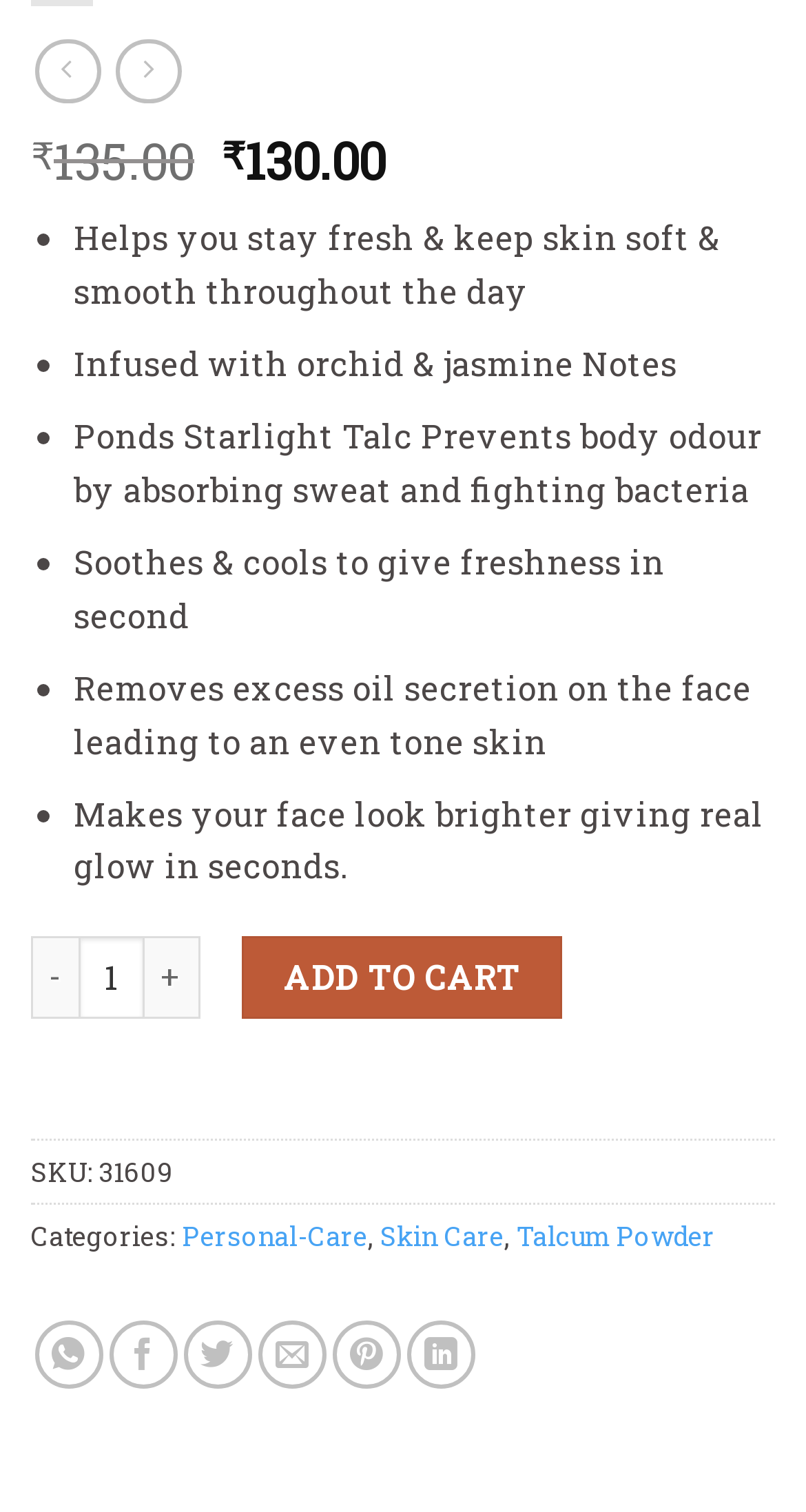What are the benefits of using Ponds Starlight Talc?
Look at the screenshot and give a one-word or phrase answer.

Multiple benefits